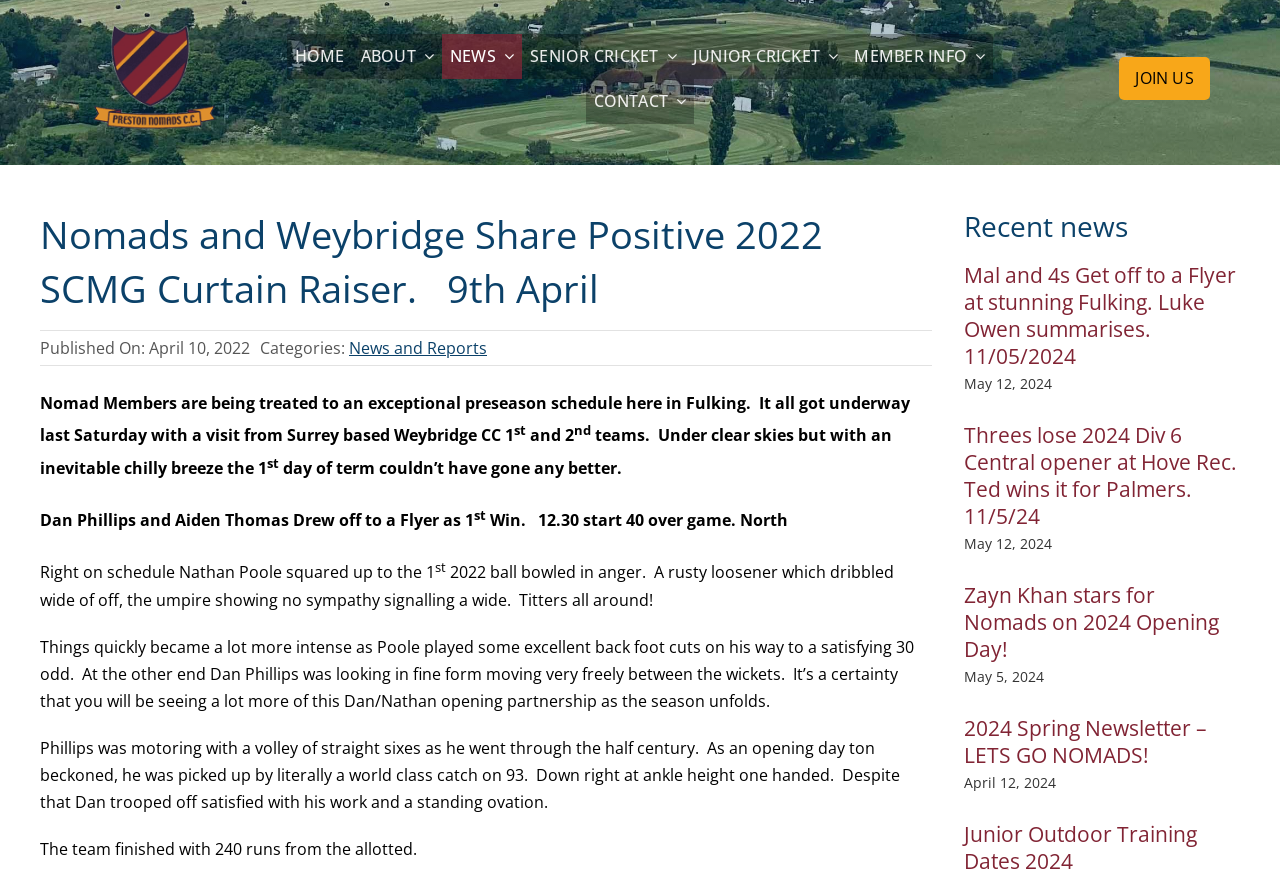Please identify the bounding box coordinates of the element on the webpage that should be clicked to follow this instruction: "Check the details of the SENIOR CRICKET section". The bounding box coordinates should be given as four float numbers between 0 and 1, formatted as [left, top, right, bottom].

[0.408, 0.039, 0.535, 0.09]